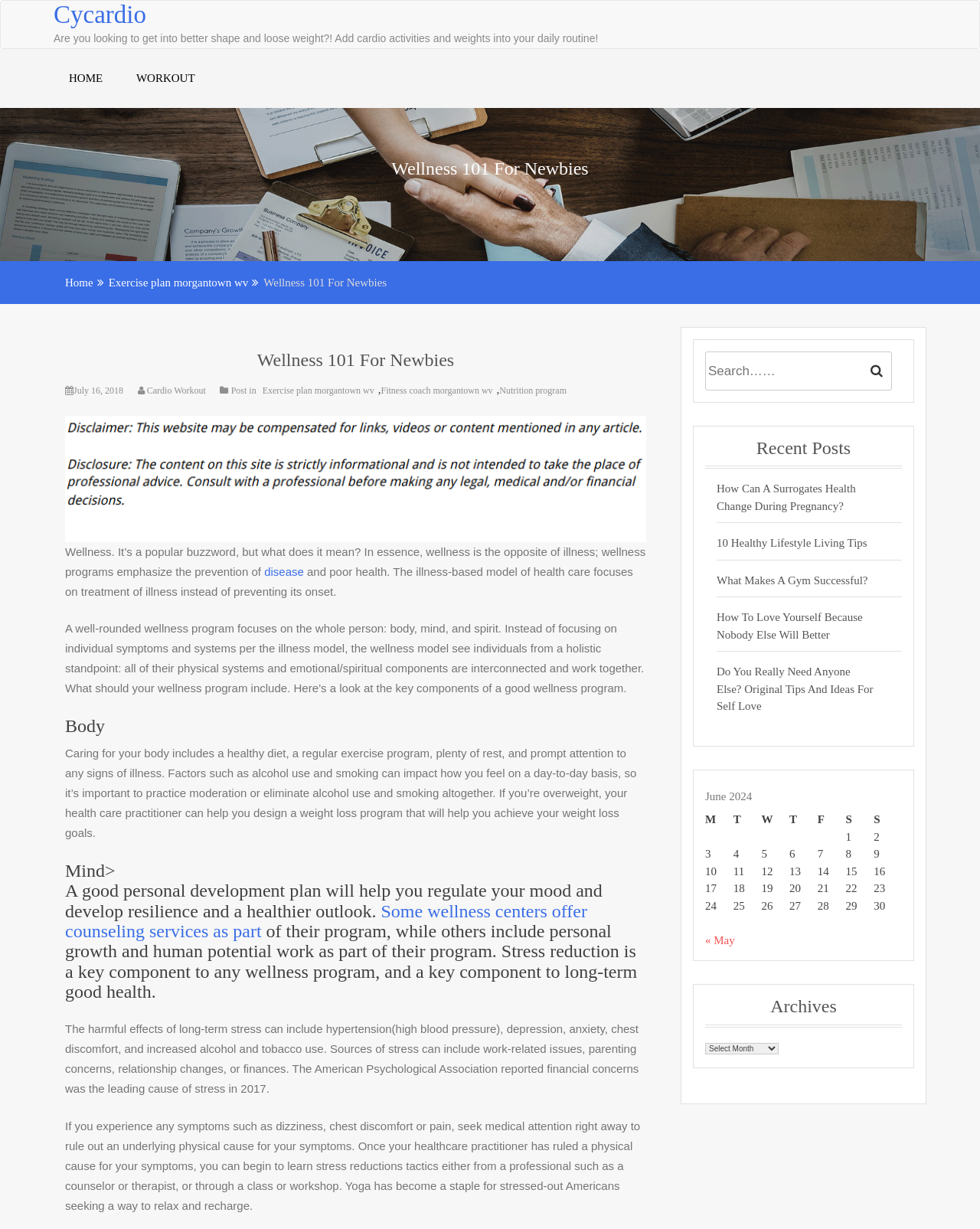Utilize the details in the image to give a detailed response to the question: What is the main topic of this webpage?

The main topic of this webpage is wellness, which is evident from the heading 'Wellness 101 For Newbies' and the content that discusses the concept of wellness, its importance, and its components.